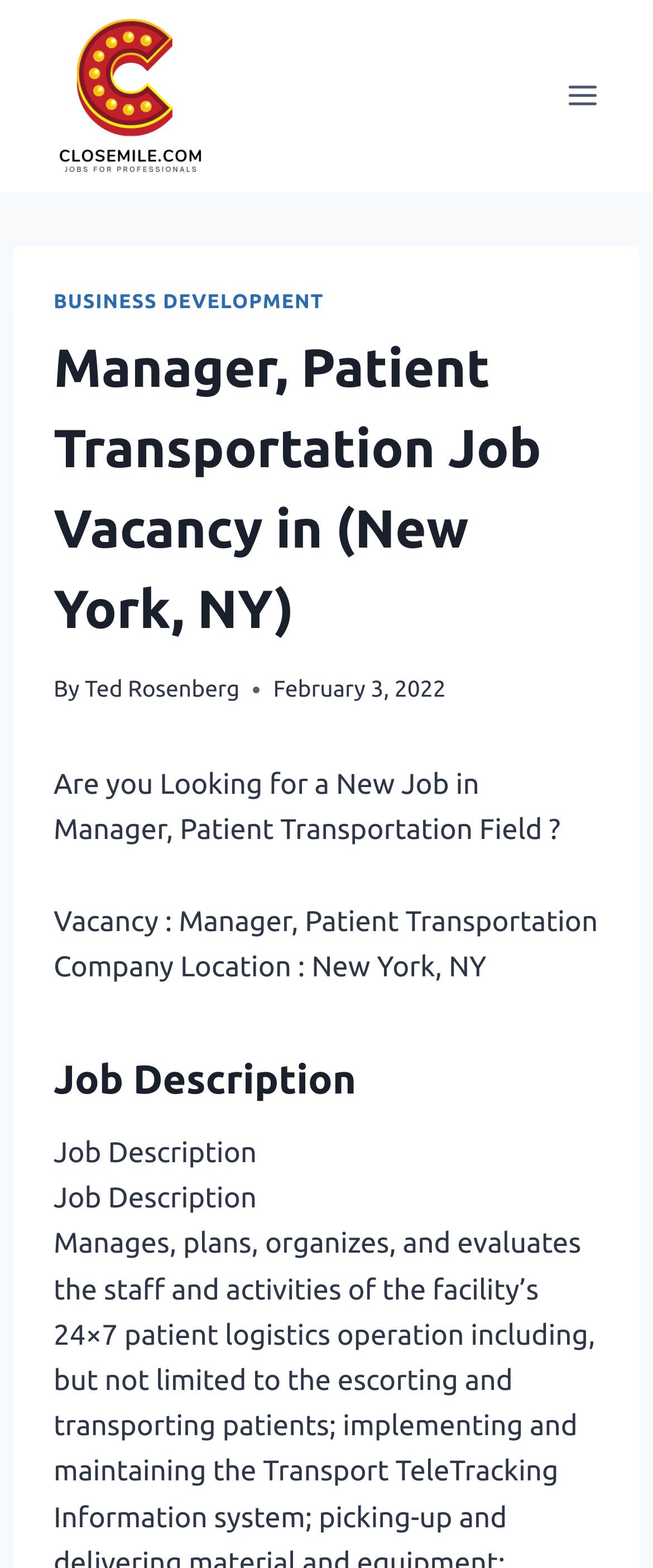Answer the question below in one word or phrase:
What is the job title of the vacancy?

Manager, Patient Transportation